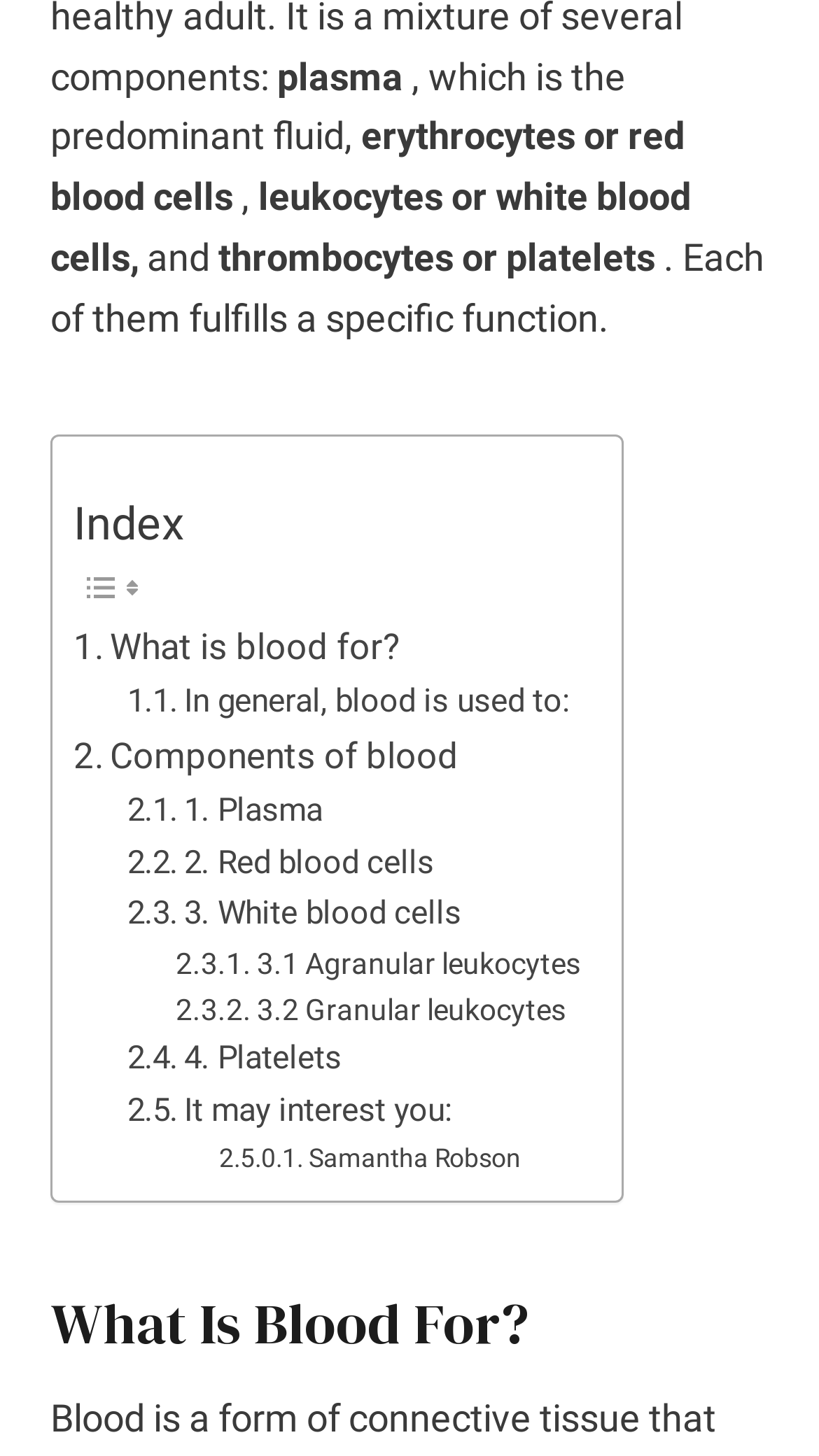What is the topic of the webpage section with links?
Using the image as a reference, answer the question in detail.

The webpage section with links is about the components of blood, which includes plasma, red blood cells, white blood cells, and platelets, as well as subtopics like agranular leukocytes and granular leukocytes.